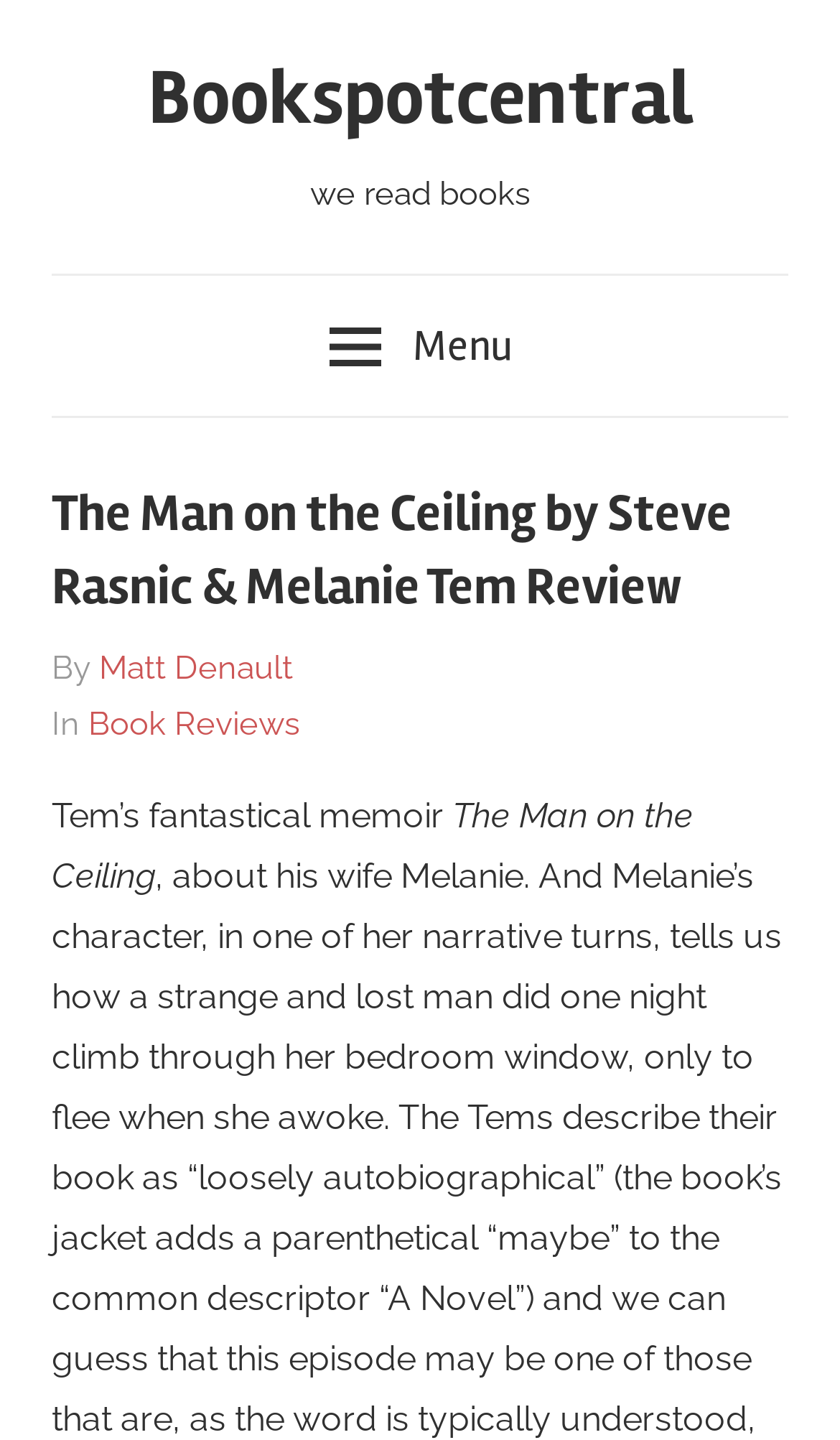Explain the features and main sections of the webpage comprehensively.

The webpage is a book review page, specifically for "The Man on the Ceiling" by Steve Rasnic and Melanie Tem. At the top left of the page, there is a link to "Bookspotcentral". Next to it, there is a static text "we read books". 

On the top right, there is a button labeled "Menu" which, when expanded, reveals a menu with a header "The Man on the Ceiling by Steve Rasnic & Melanie Tem Review". Below the header, there is a heading with the same title, followed by a series of static texts and links. The static texts include "On", "By", and "In", while the links include the date "June 11, 2008", the author "Matt Denault", and the category "Book Reviews". 

Below these elements, there are two static texts that describe the book, stating that it is "Tem’s fantastical memoir" and that it is titled "The Man on the Ceiling". The text about the memoir is positioned above the title of the book.